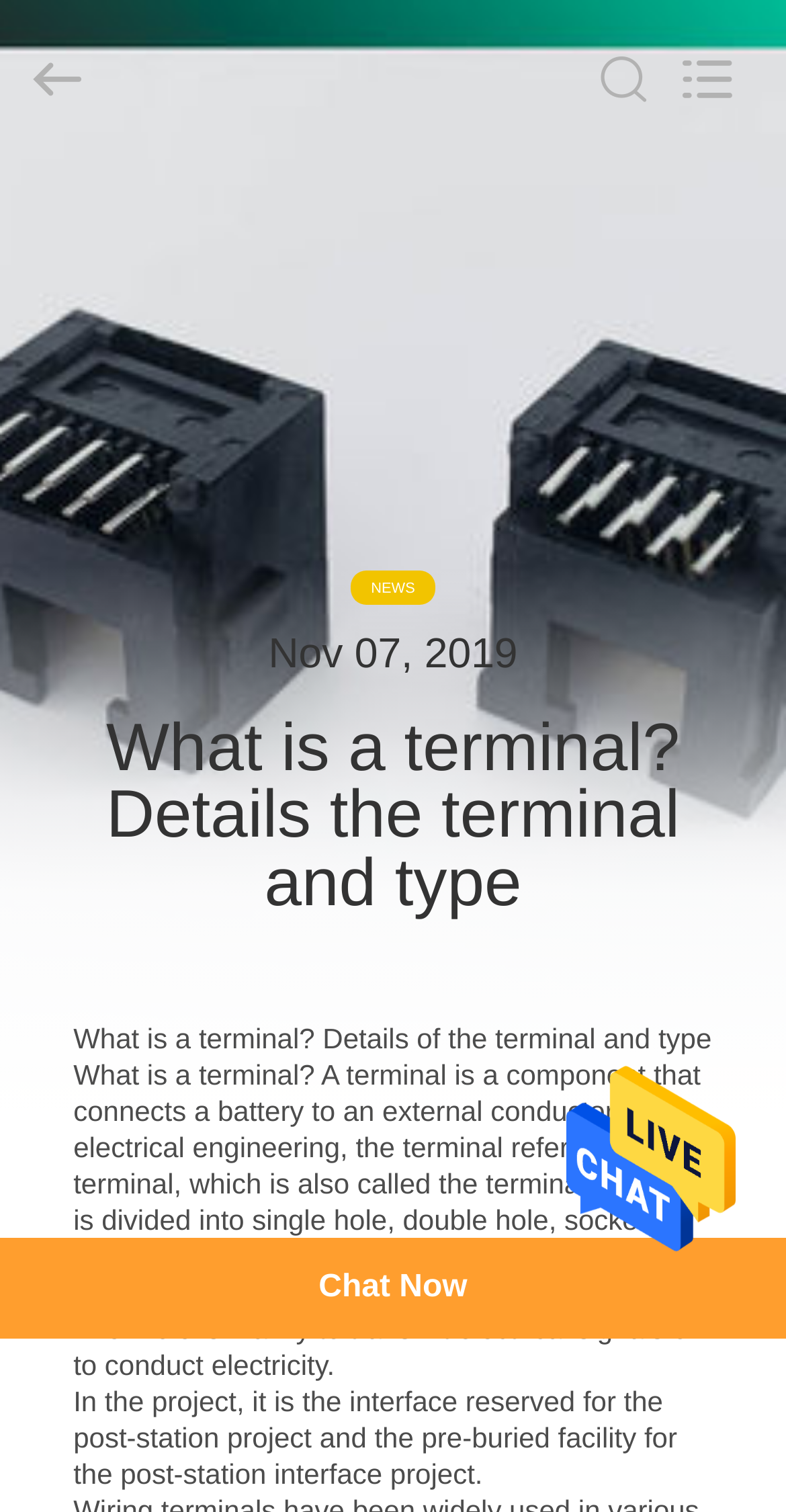Describe all the visual and textual components of the webpage comprehensively.

The webpage is about China Dongguan Penghui Electronics Co., Ltd. and its latest manufacturing news. At the top, there is a search box that spans almost the entire width of the page, allowing users to search for specific content. Below the search box, there are seven navigation links: HOME, PRODUCTS, ABOUT US, FACTORY TOUR, QUALITY CONTROL, CONTACT US, and VR SHOW, which are aligned horizontally and take up a significant portion of the top section.

At the very bottom of the page, there is a copyright notice that spans a small width. On the right side of the page, there is a link with no text, which appears to be a button or an icon.

The main content of the page is a news article about terminals, which includes an image that takes up the full width of the page. The article is divided into sections, with a heading that reads "What is a terminal? Details the terminal and type." Below the heading, there are two paragraphs of text that provide detailed information about terminals, including their definition, types, and roles. The text is accompanied by a subheading that reads "NEWS" and a date "Nov 07, 2019."

At the very bottom of the page, there is a link that reads "Chat Now," which spans the full width of the page.